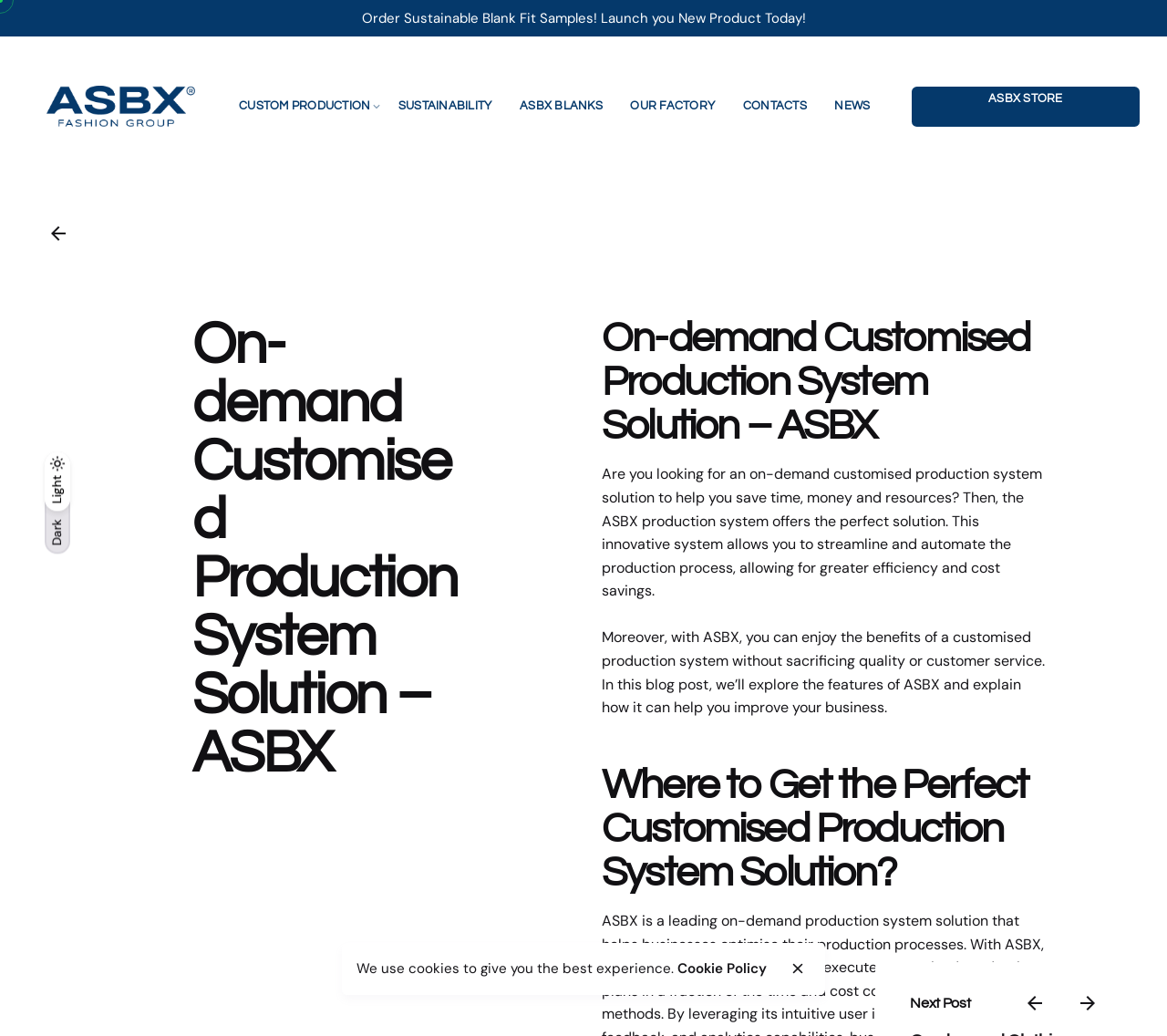Extract the bounding box coordinates of the UI element described by: "Back". The coordinates should include four float numbers ranging from 0 to 1, e.g., [left, top, right, bottom].

[0.027, 0.064, 0.103, 0.251]